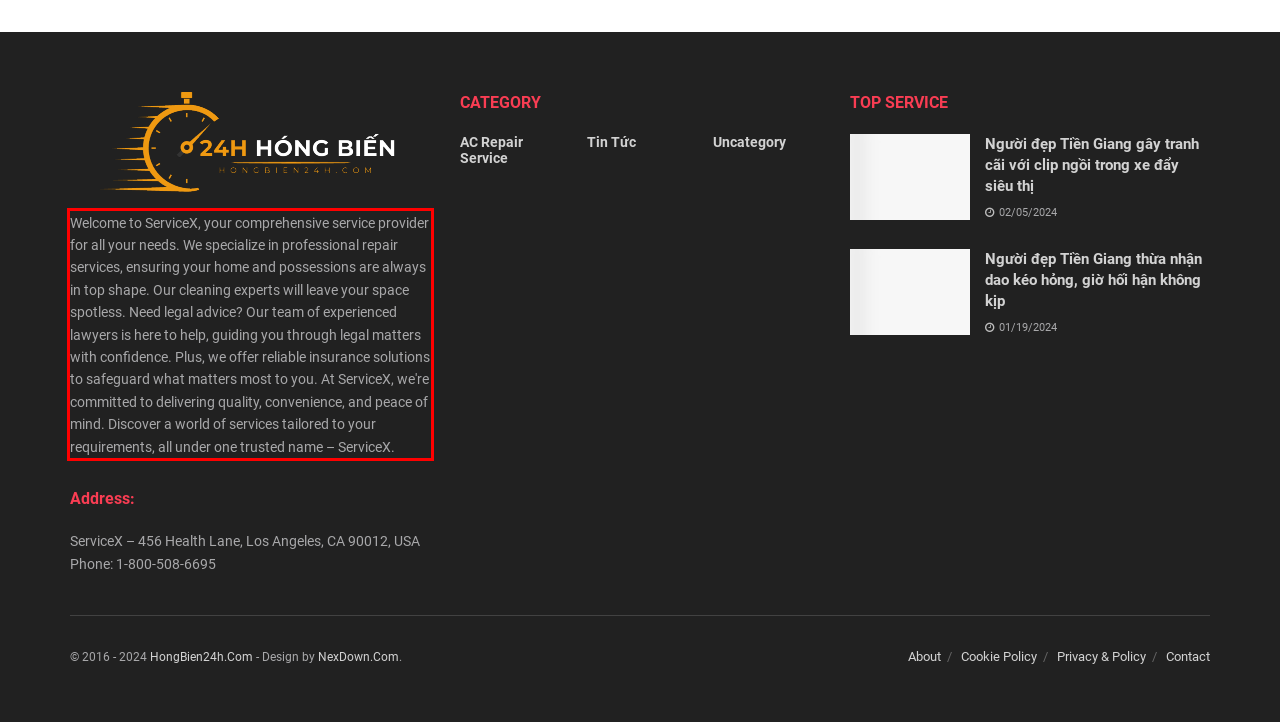Analyze the screenshot of the webpage that features a red bounding box and recognize the text content enclosed within this red bounding box.

Welcome to ServiceX, your comprehensive service provider for all your needs. We specialize in professional repair services, ensuring your home and possessions are always in top shape. Our cleaning experts will leave your space spotless. Need legal advice? Our team of experienced lawyers is here to help, guiding you through legal matters with confidence. Plus, we offer reliable insurance solutions to safeguard what matters most to you. At ServiceX, we're committed to delivering quality, convenience, and peace of mind. Discover a world of services tailored to your requirements, all under one trusted name – ServiceX.